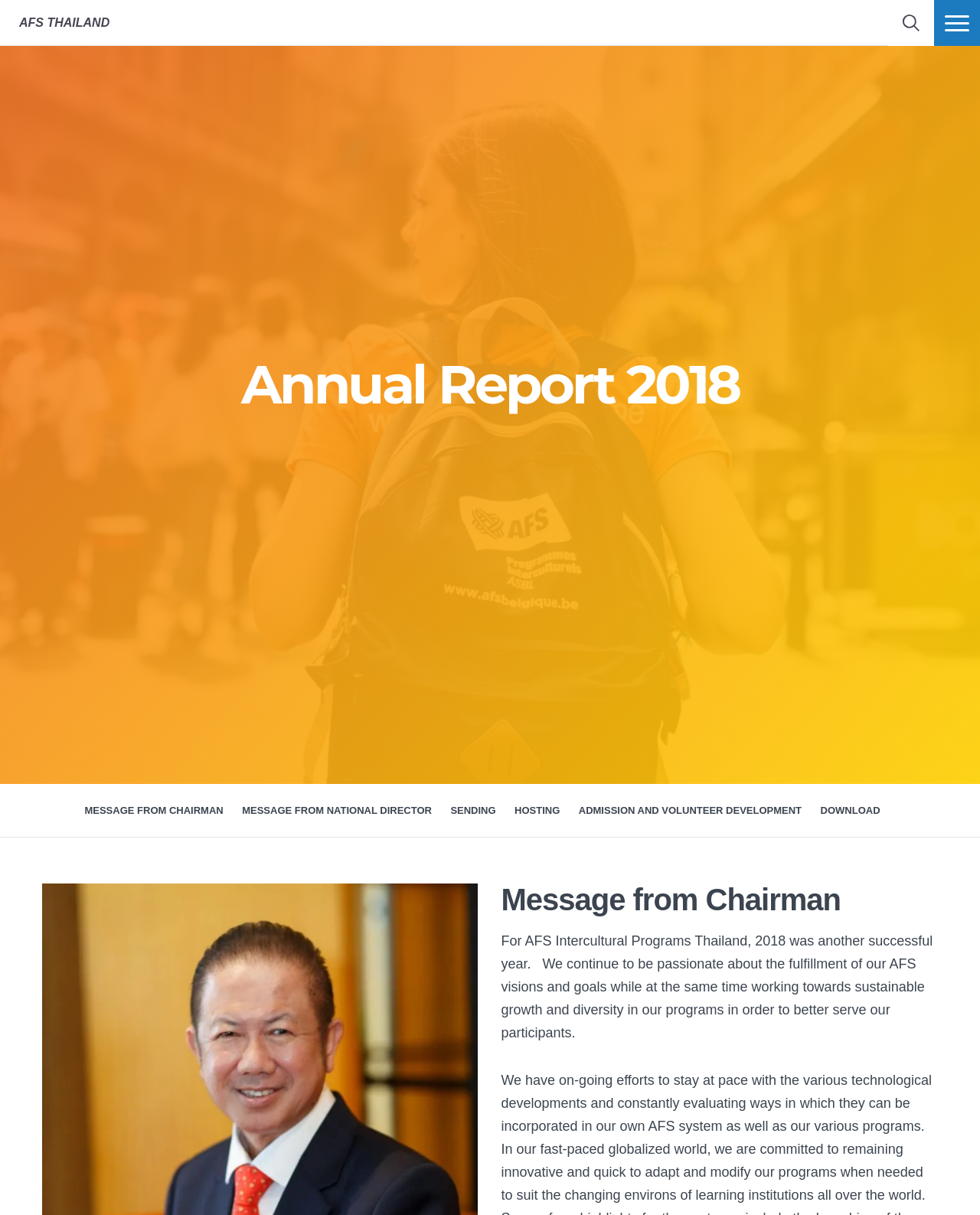What is the last option in the menu?
Please answer the question with a single word or phrase, referencing the image.

DOWNLOAD